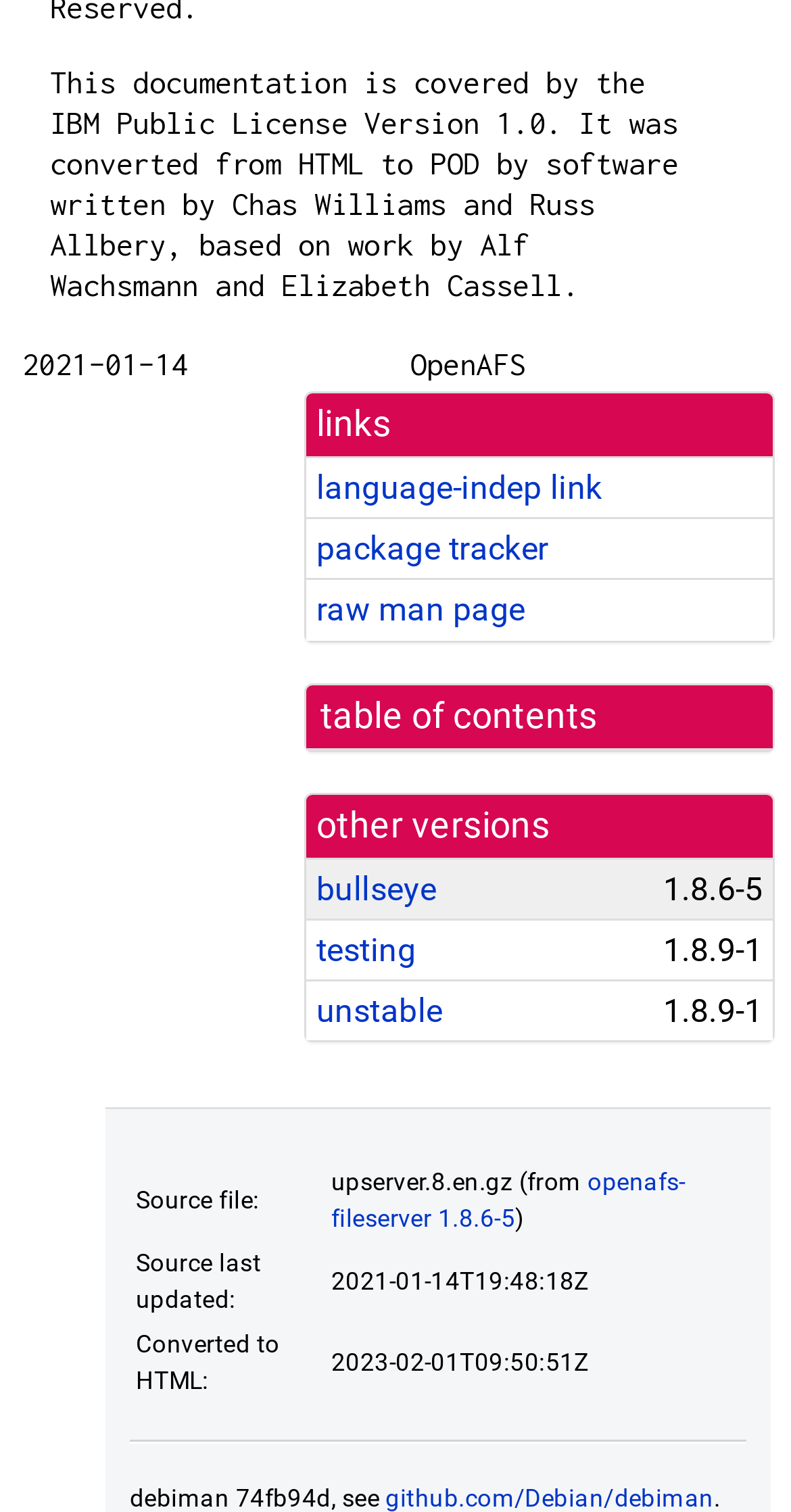How many versions of OpenAFS are listed?
Look at the image and answer the question with a single word or phrase.

3